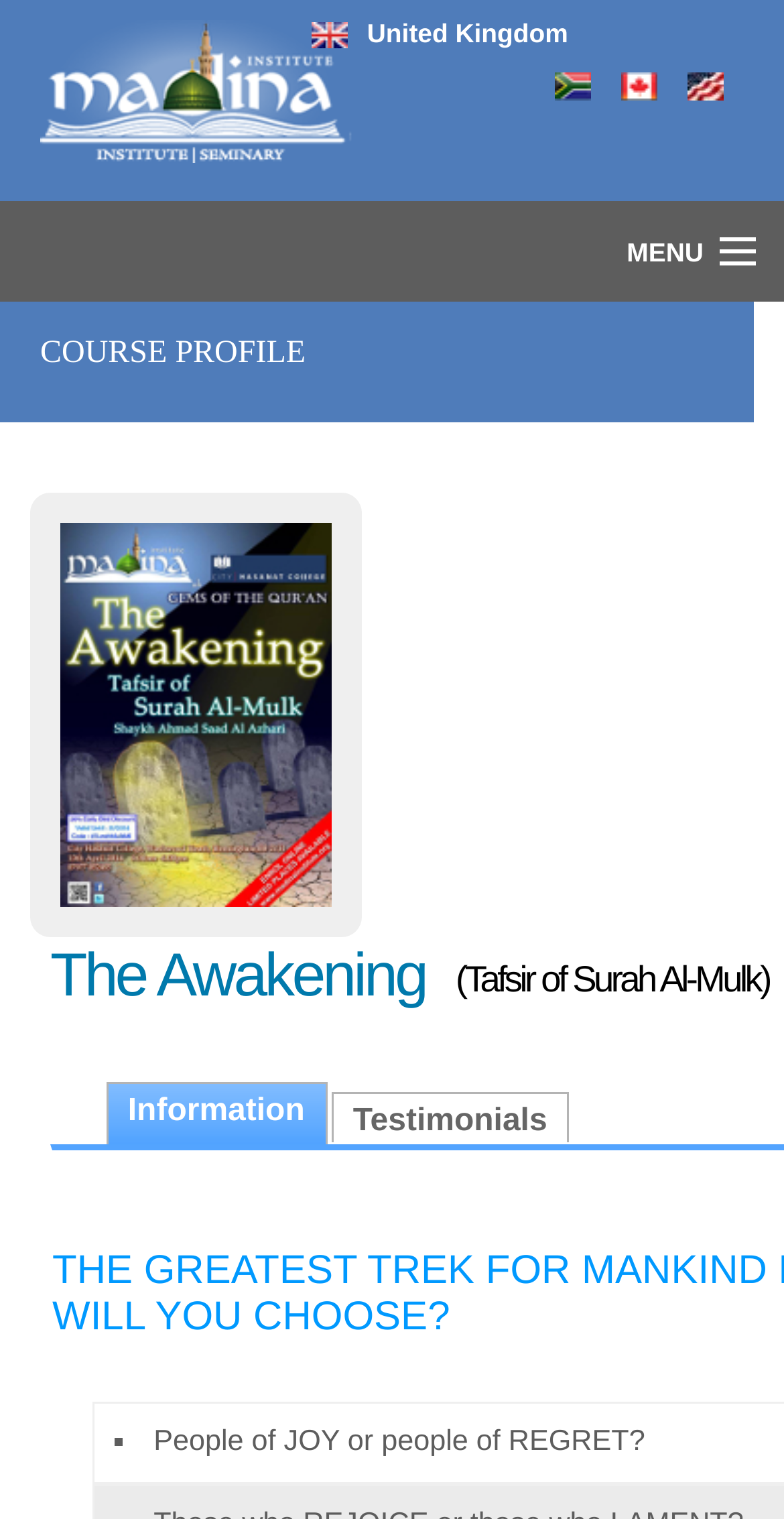Please provide a one-word or phrase answer to the question: 
What is the title of the second section?

Testimonials